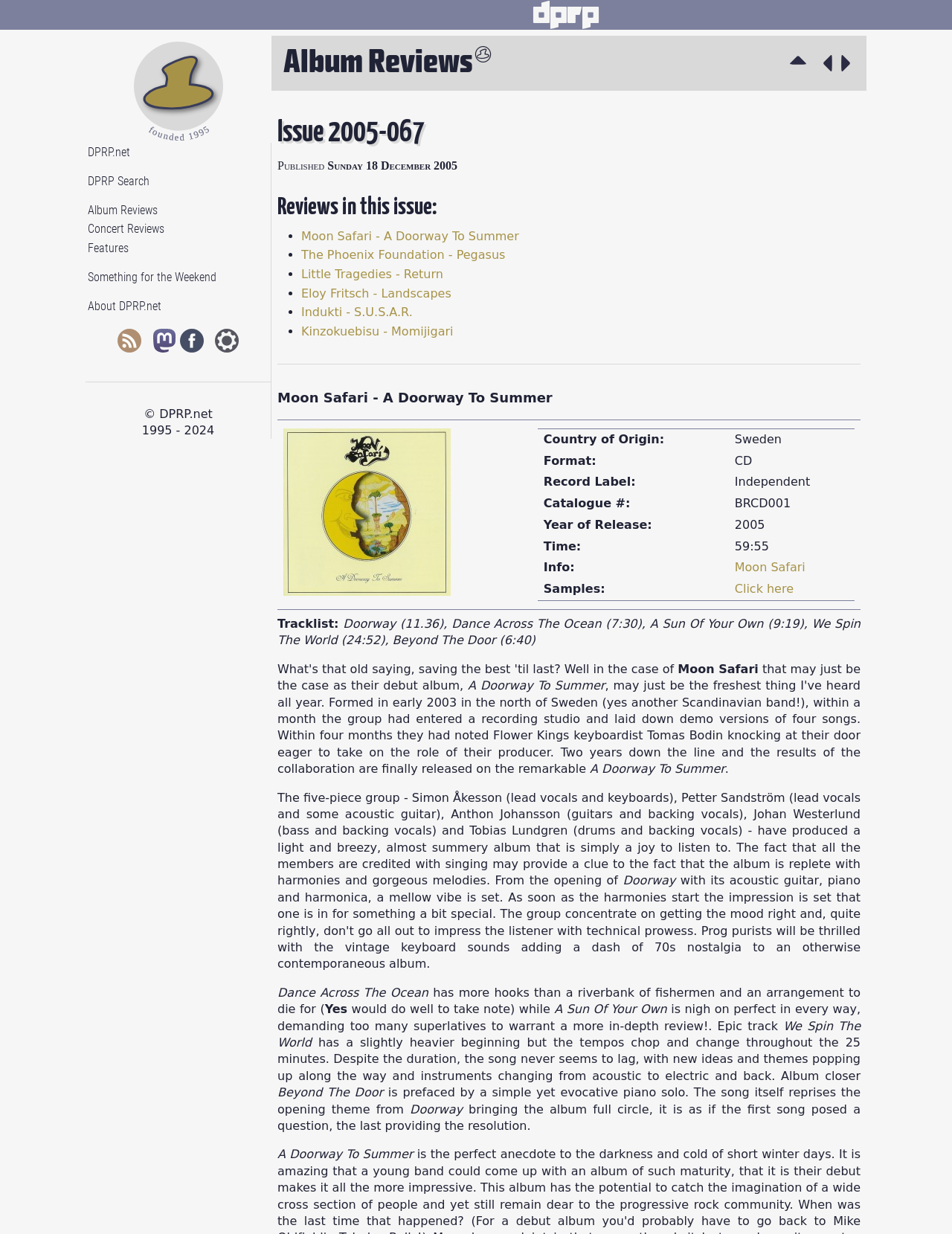Based on the visual content of the image, answer the question thoroughly: How many album reviews are listed on the webpage?

The number of album reviews can be counted by looking at the list of reviews on the webpage. There are 5 reviews listed, each with a bullet point and a link to the review. The reviews are for the albums 'Moon Safari - A Doorway To Summer', 'The Phoenix Foundation - Pegasus', 'Little Tragedies - Return', 'Eloy Fritsch - Landscapes', and 'Indukti - S.U.S.A.R.'.